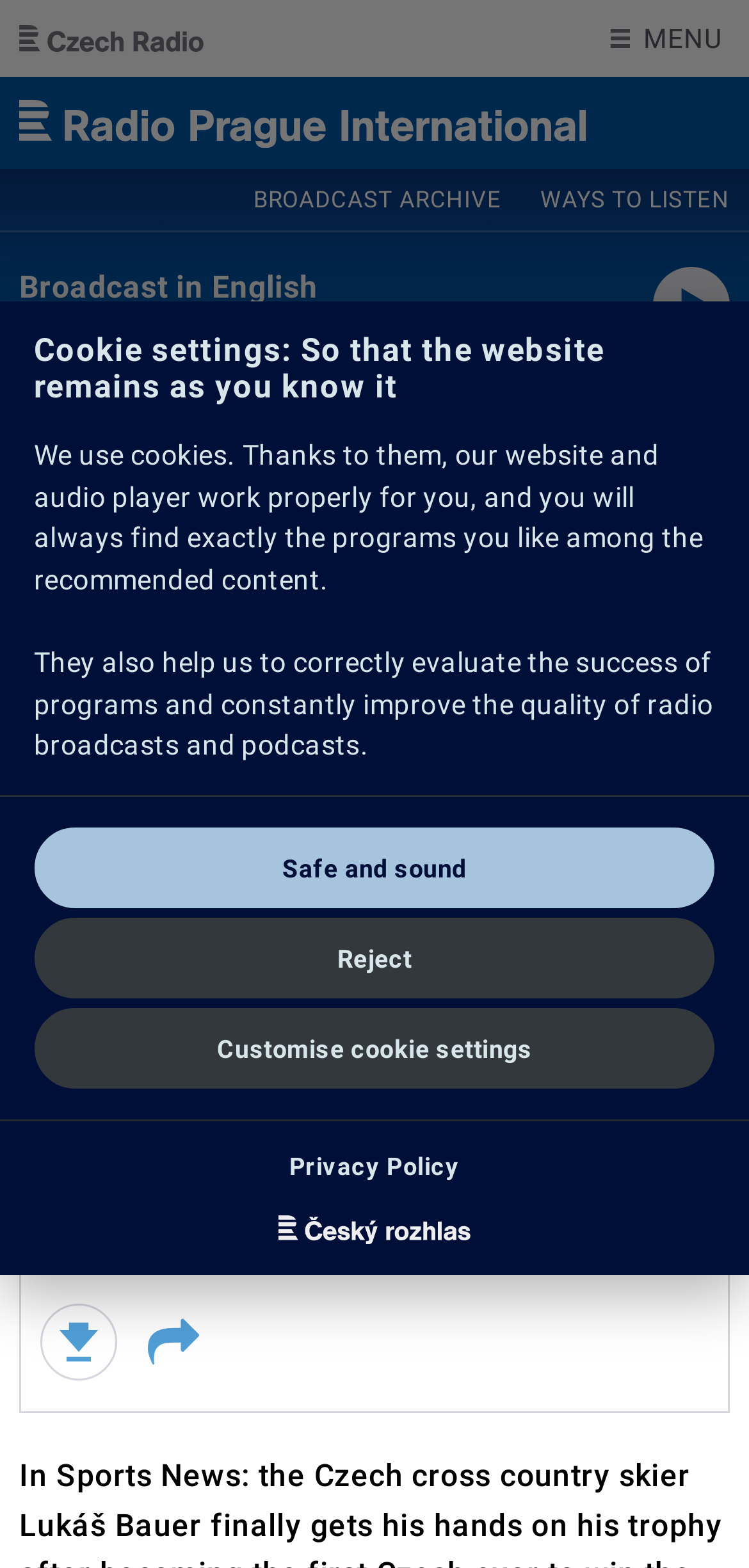Please provide a detailed answer to the question below based on the screenshot: 
What is the language of the news article?

I found the language of the news article by looking at the link elements with language codes. The link element with the content 'EN' is located at the coordinates [0.501, 0.303, 0.567, 0.332], which suggests that the language of the news article is English.